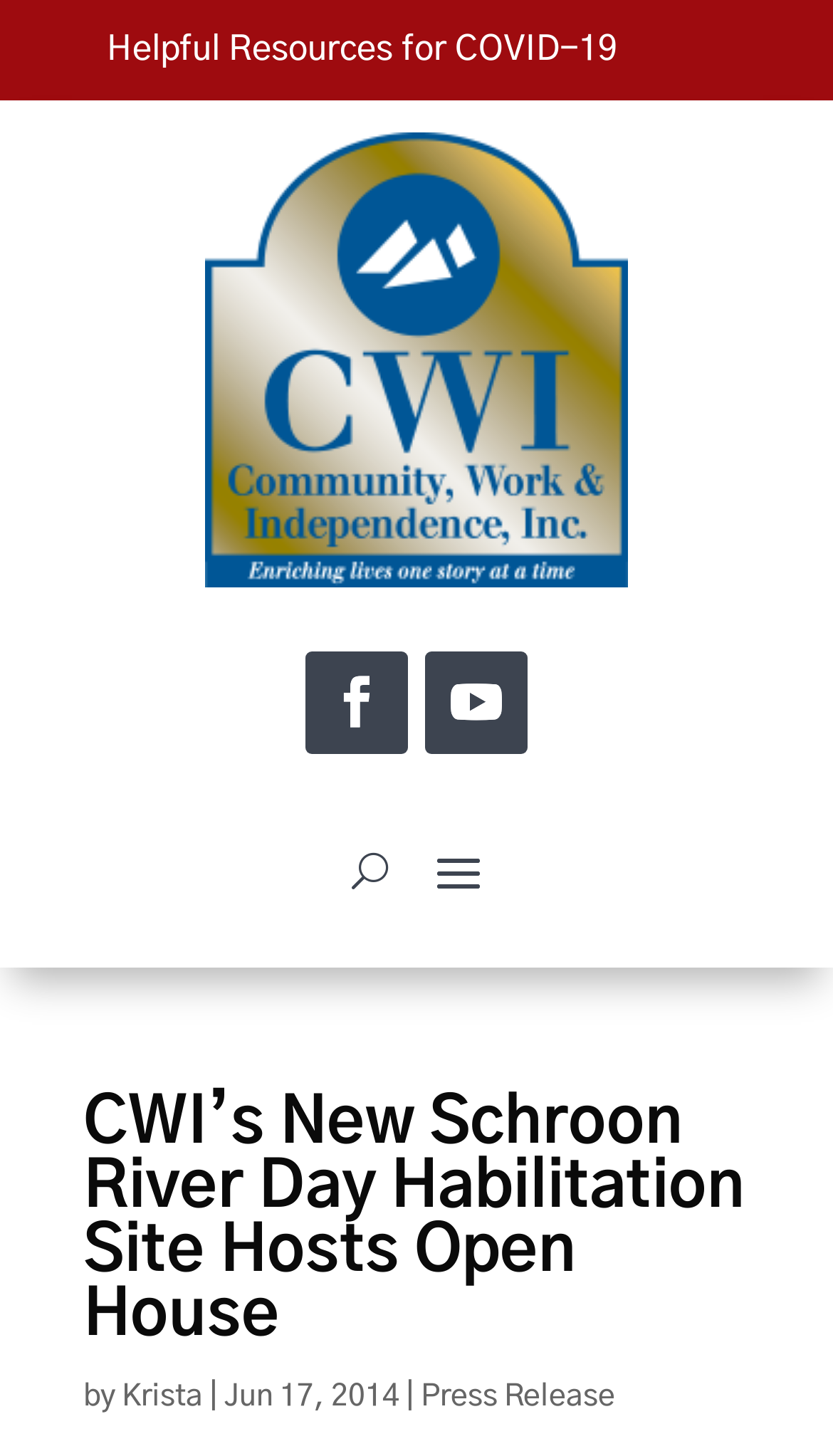Write a detailed summary of the webpage, including text, images, and layout.

The webpage appears to be a news article or press release about Community, Work & Independence, Inc. (CWI) hosting an open house at their new Schroon River Day Habilitation site. 

At the top of the page, there is a link to "Helpful Resources for COVID-19" on the left side, and an empty link on the right side. Below these links, there is an image that takes up most of the width of the page. 

On the right side of the image, there are two social media links, represented by icons, and a button labeled "U". 

The main content of the page starts below the image, with a large heading that reads "CWI’s New Schroon River Day Habilitation Site Hosts Open House". 

Below the heading, there is a byline that reads "by Krista" and a date "Jun 17, 2014". On the right side of the byline, there is a link to "Press Release". 

There are a total of 5 links on the page, including the social media links and the "Helpful Resources for COVID-19" link. There is also one image and one button. The overall layout is organized, with clear headings and concise text.